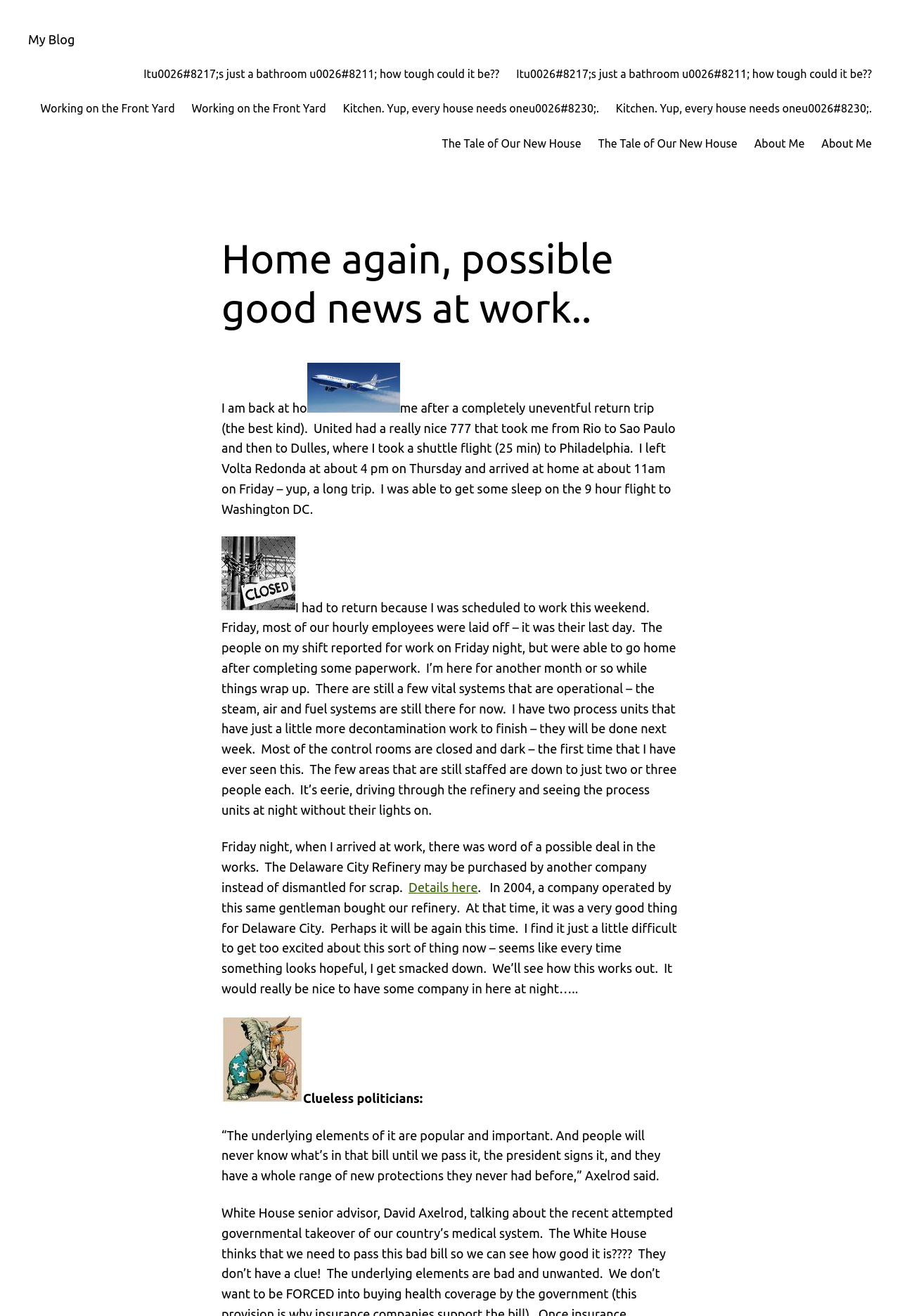From the given element description: "Working on the Front Yard", find the bounding box for the UI element. Provide the coordinates as four float numbers between 0 and 1, in the order [left, top, right, bottom].

[0.045, 0.076, 0.194, 0.09]